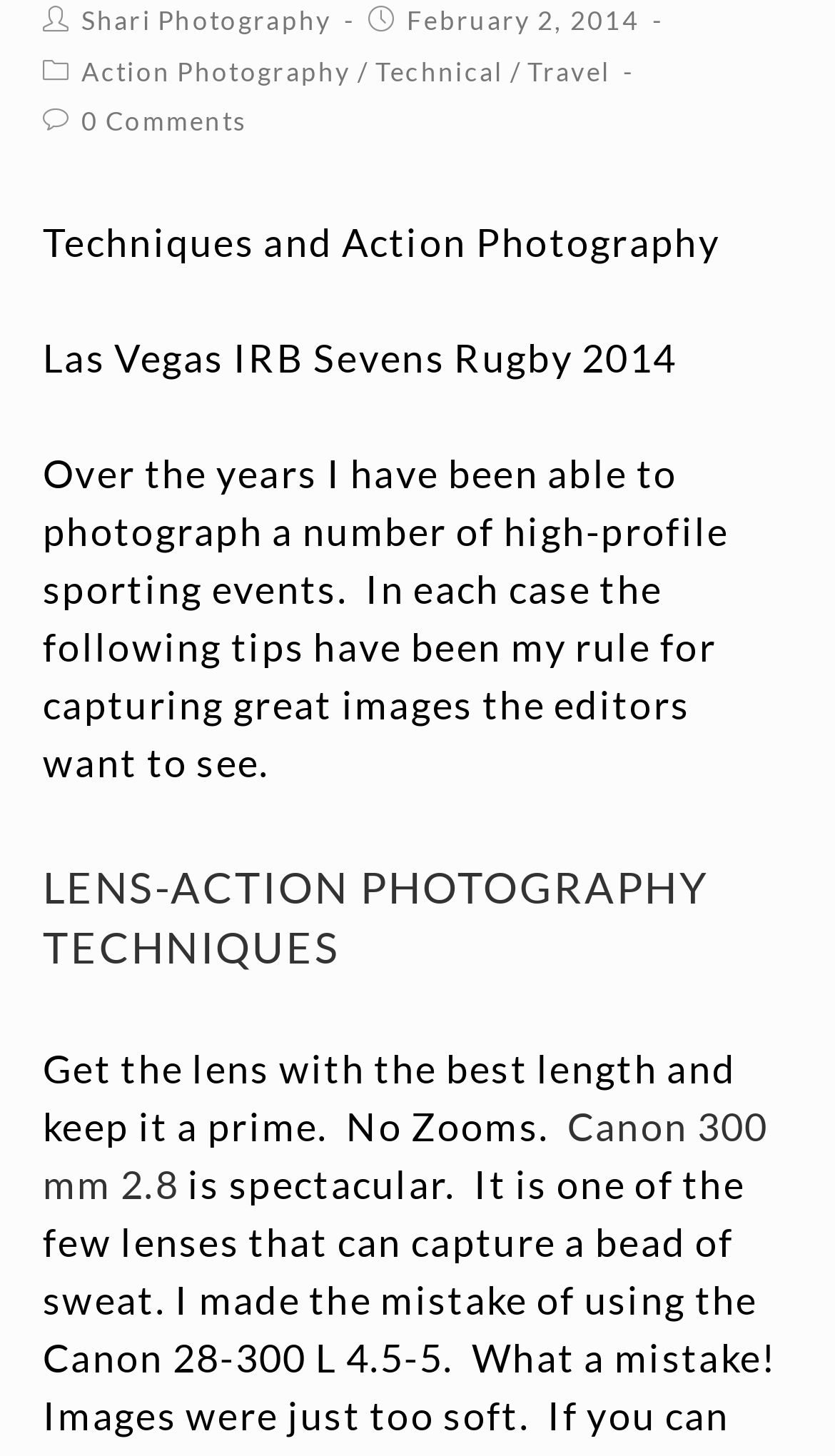Identify the bounding box coordinates for the UI element mentioned here: "Action Photography". Provide the coordinates as four float values between 0 and 1, i.e., [left, top, right, bottom].

[0.098, 0.038, 0.42, 0.06]